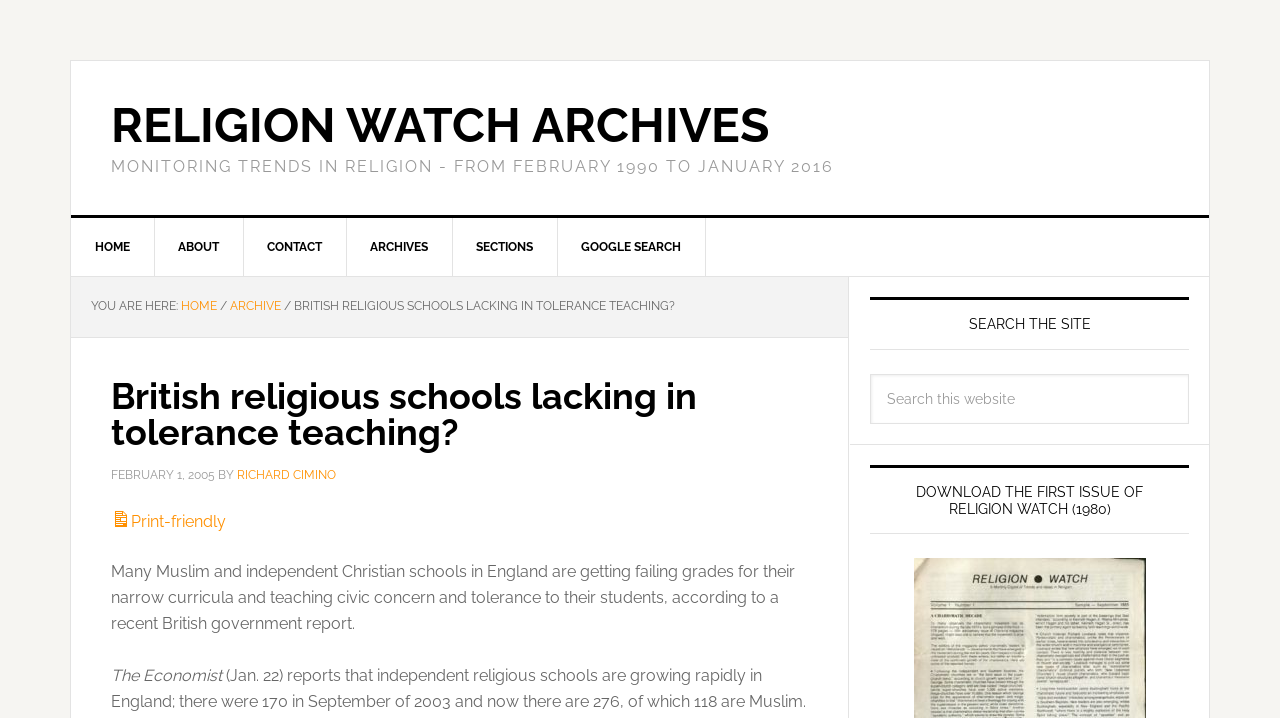What is the source of the report mentioned in the article?
Please provide a comprehensive answer based on the details in the screenshot.

The source of the report can be determined by reading the static text 'according to a recent British government report'.